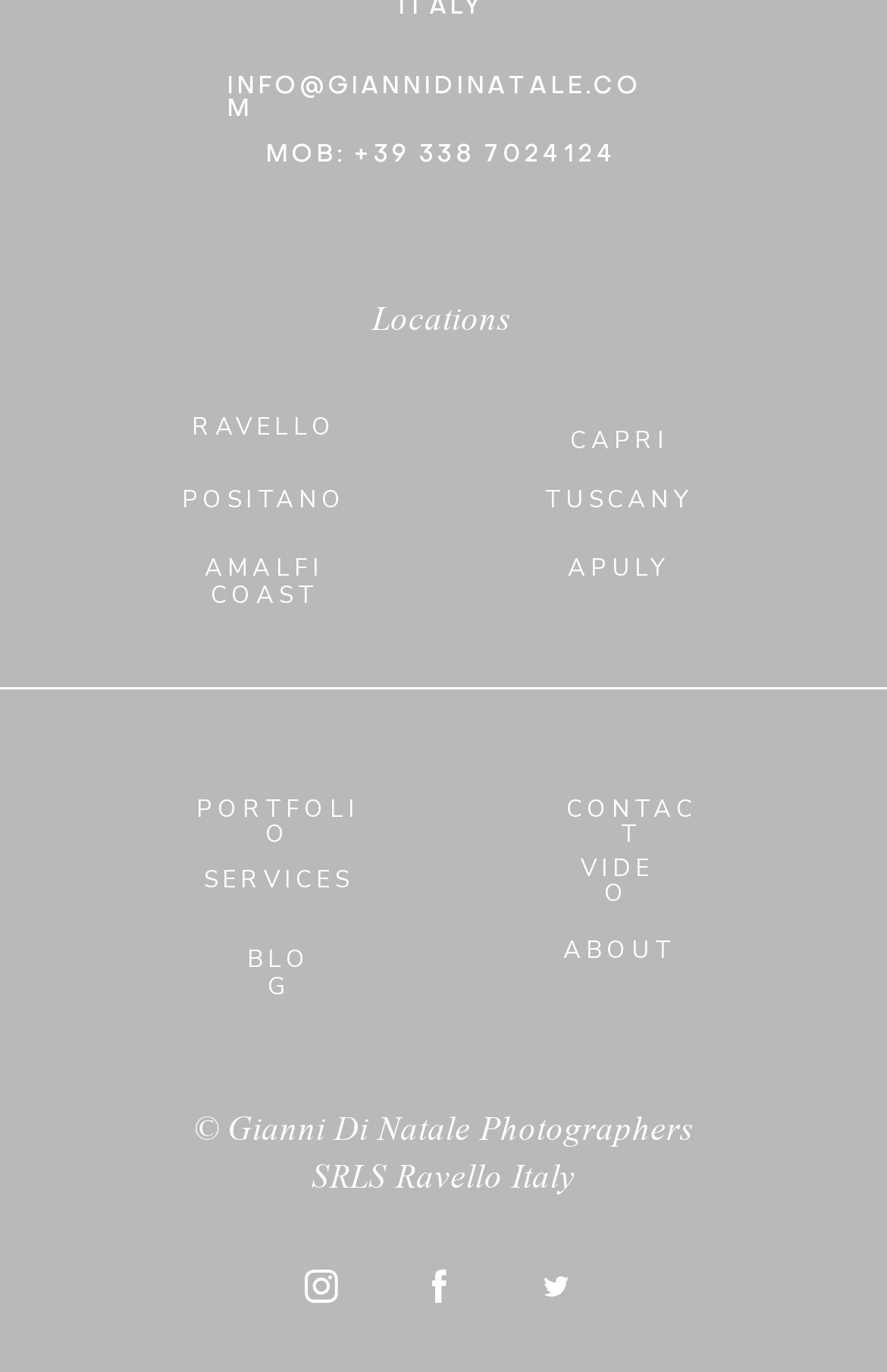Determine the bounding box coordinates of the element's region needed to click to follow the instruction: "go to about page". Provide these coordinates as four float numbers between 0 and 1, formatted as [left, top, right, bottom].

[0.635, 0.679, 0.761, 0.704]